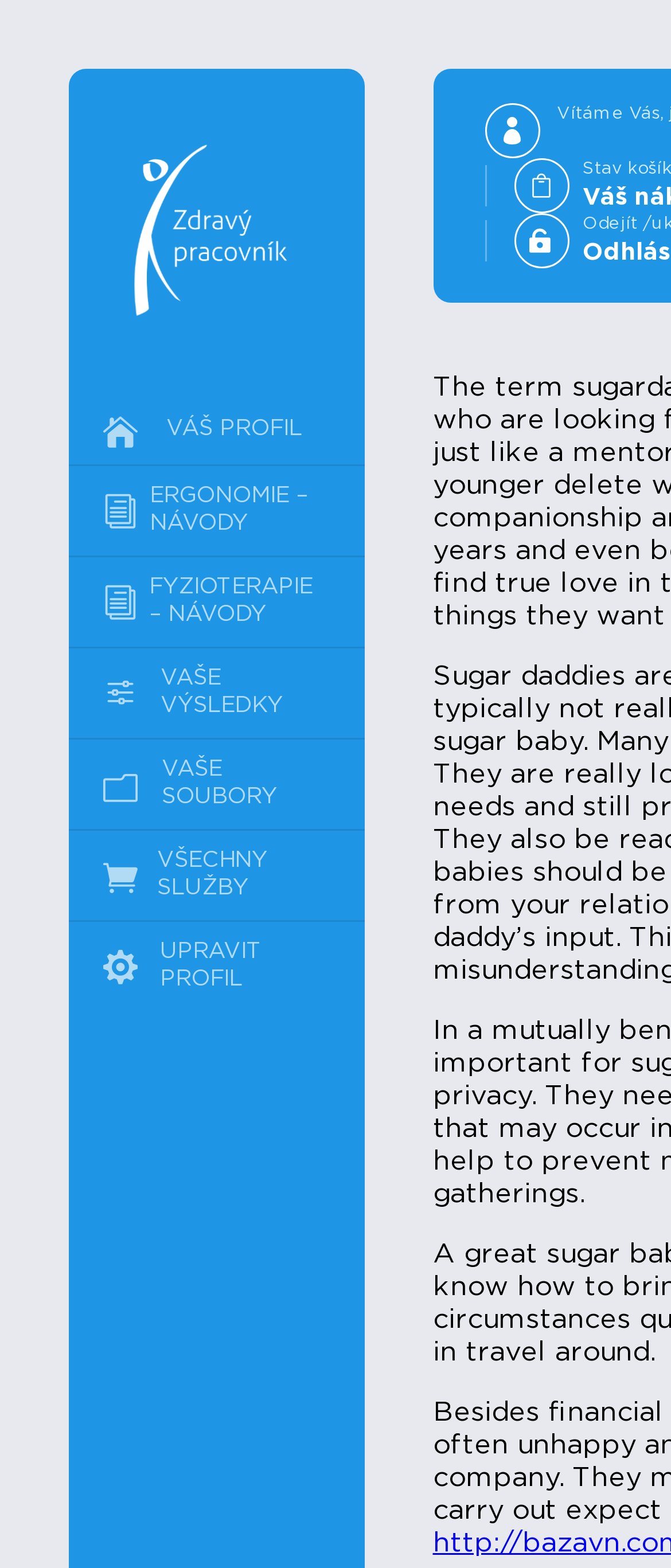Elaborate on the different components and information displayed on the webpage.

The webpage appears to be a profile or dashboard page, with a prominent title "What Do Sugar Daddies Look For in a Sugar Baby? – Zdravý pracovník" at the top. Below the title, there is a logo or image of "Zdravý pracovník" on the left side, which is also a clickable link.

On the right side of the page, there is a vertical menu with seven links, each represented by an icon. The links are arranged from top to bottom and include "VÁŠ PROFIL", "ERGONOMIE – NÁVODY", "FYZIOTERAPIE – NÁVODY", "VAŠE VÝSLEDKY", "VAŠE SOUBORY", "VŠECHNY SLUŽBY", and "UPRAVIT PROFIL". These links seem to be related to user profile management and various services offered by the platform.